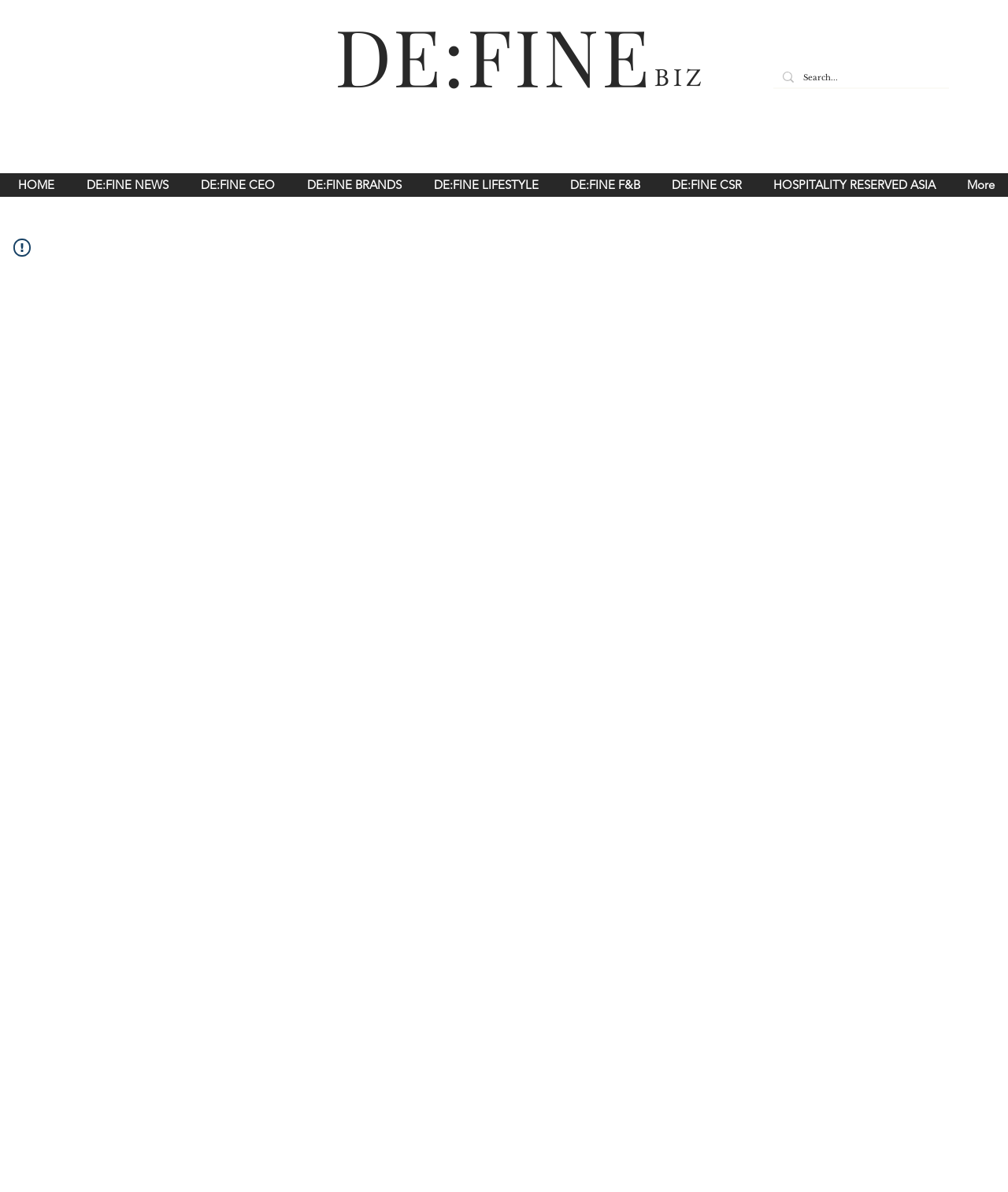Find the bounding box coordinates of the element's region that should be clicked in order to follow the given instruction: "Go to the Home page". The coordinates should consist of four float numbers between 0 and 1, i.e., [left, top, right, bottom].

None